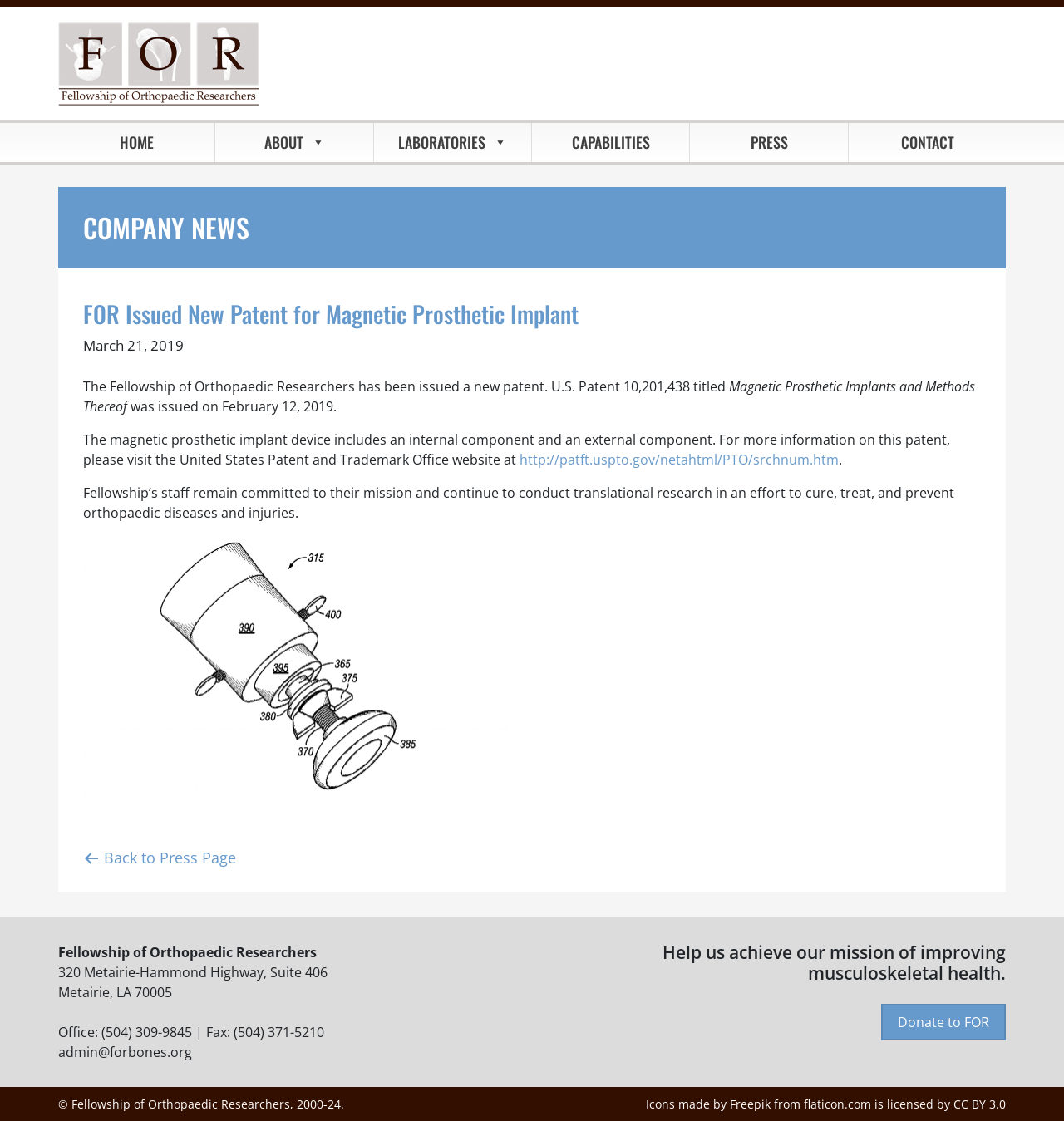Please determine the bounding box coordinates of the element's region to click in order to carry out the following instruction: "Donate to FOR". The coordinates should be four float numbers between 0 and 1, i.e., [left, top, right, bottom].

[0.828, 0.896, 0.945, 0.928]